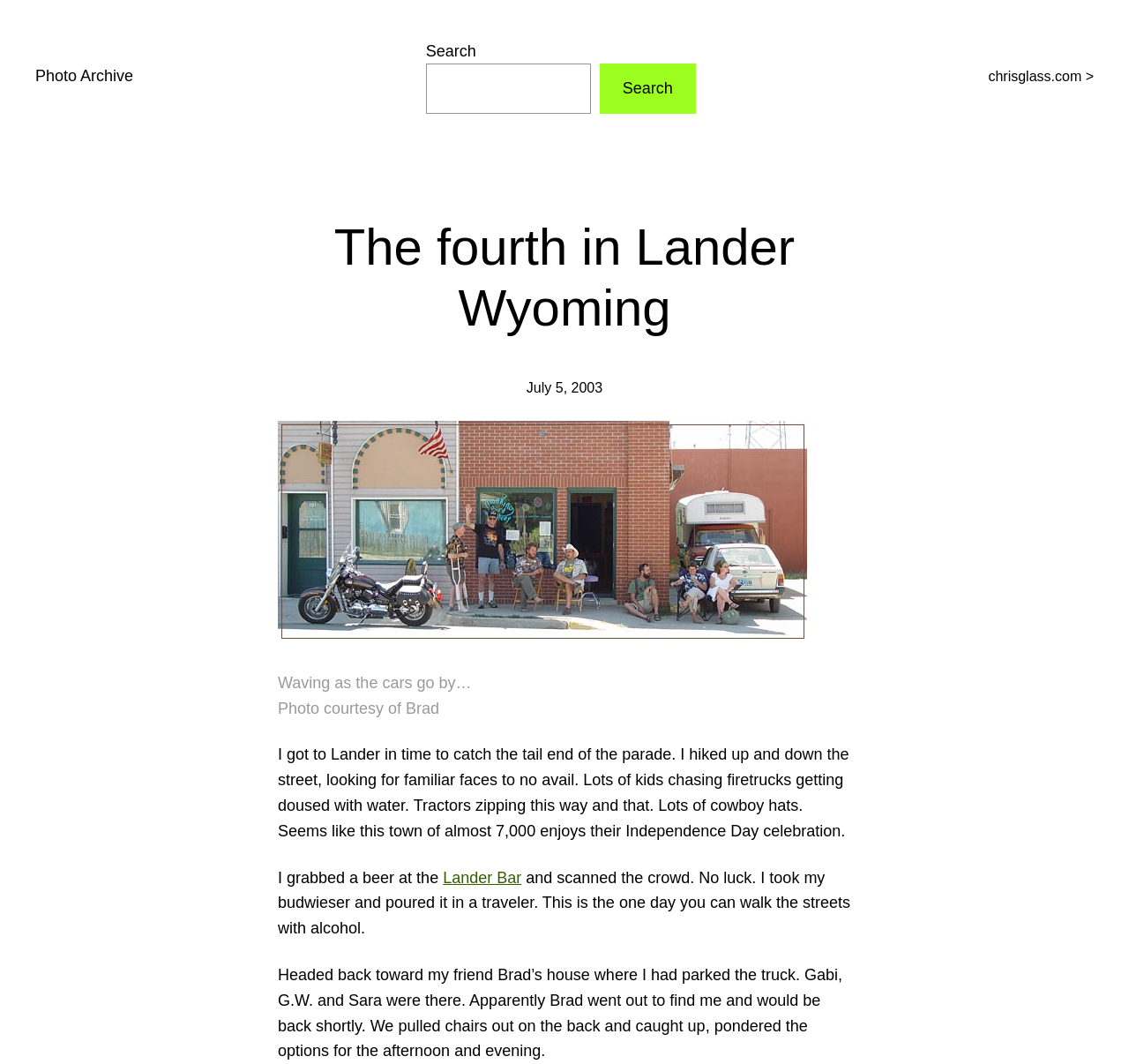Using a single word or phrase, answer the following question: 
What is the date of the event described?

July 5, 2003